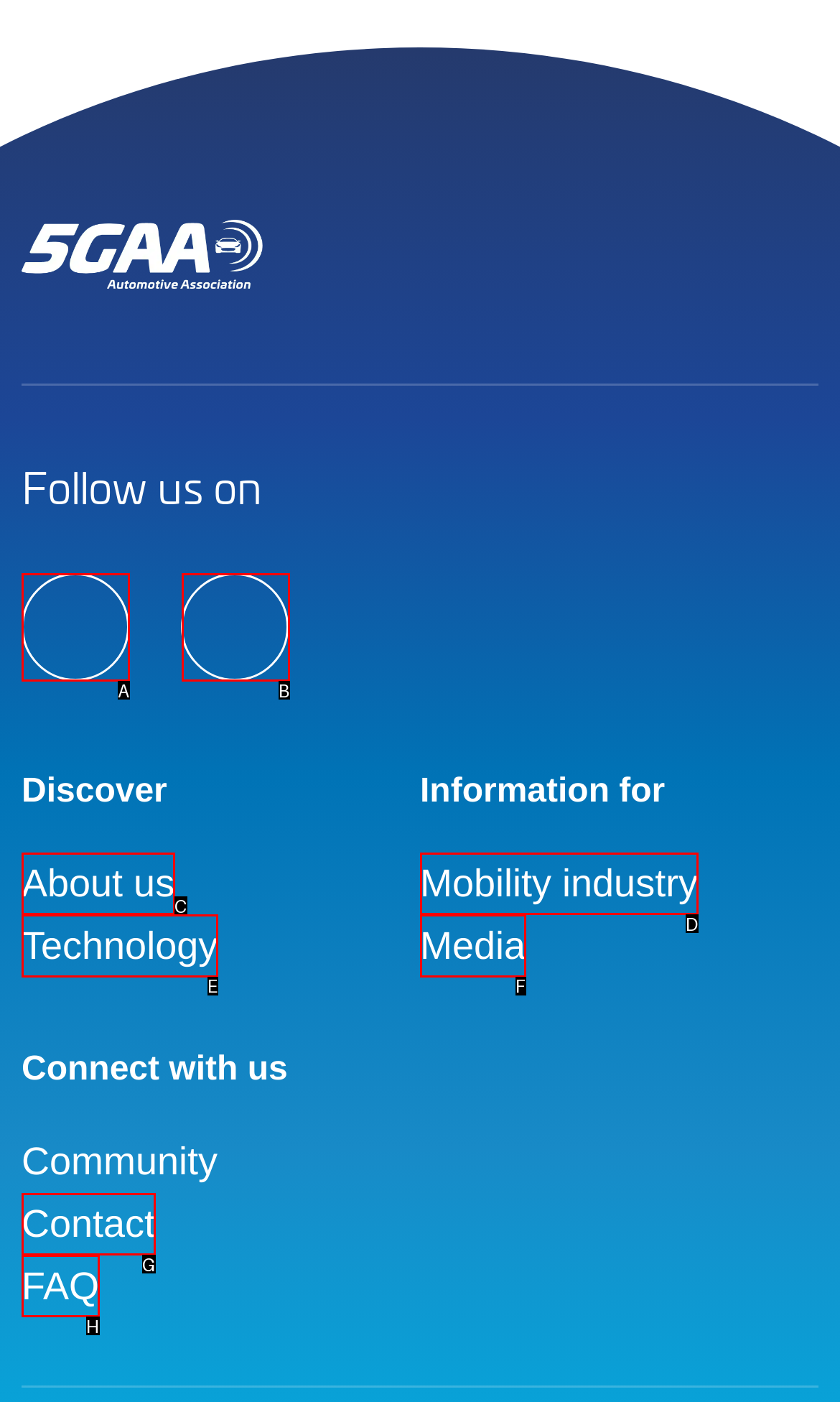Identify the letter of the UI element needed to carry out the task: Follow 5GAA on LinkedIn
Reply with the letter of the chosen option.

A